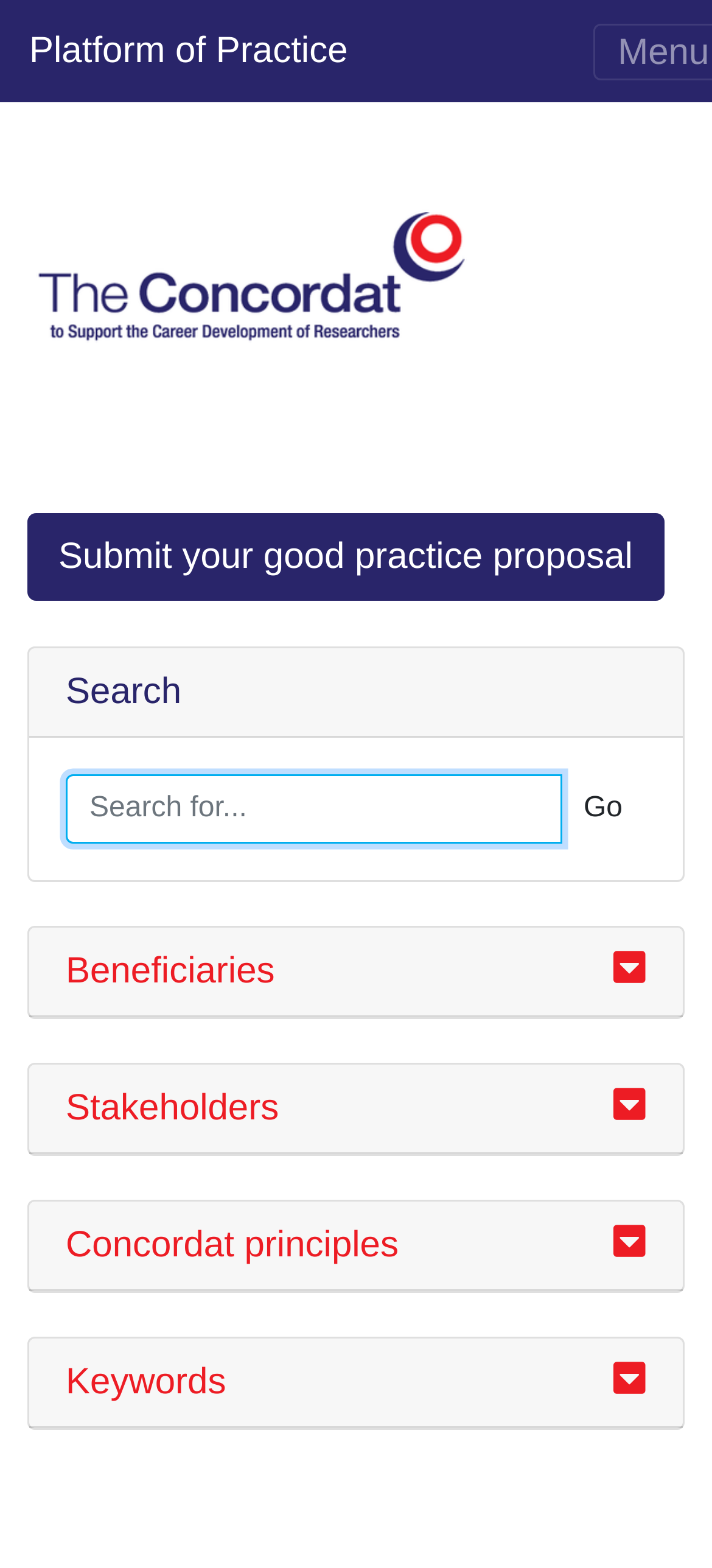What is the purpose of the 'Submit your good practice proposal' button?
Please provide a comprehensive answer based on the visual information in the image.

Based on the webpage, there is a button labeled 'Submit your good practice proposal' which suggests that the webpage is related to submitting proposals. Therefore, the purpose of this button is to allow users to submit their proposals.